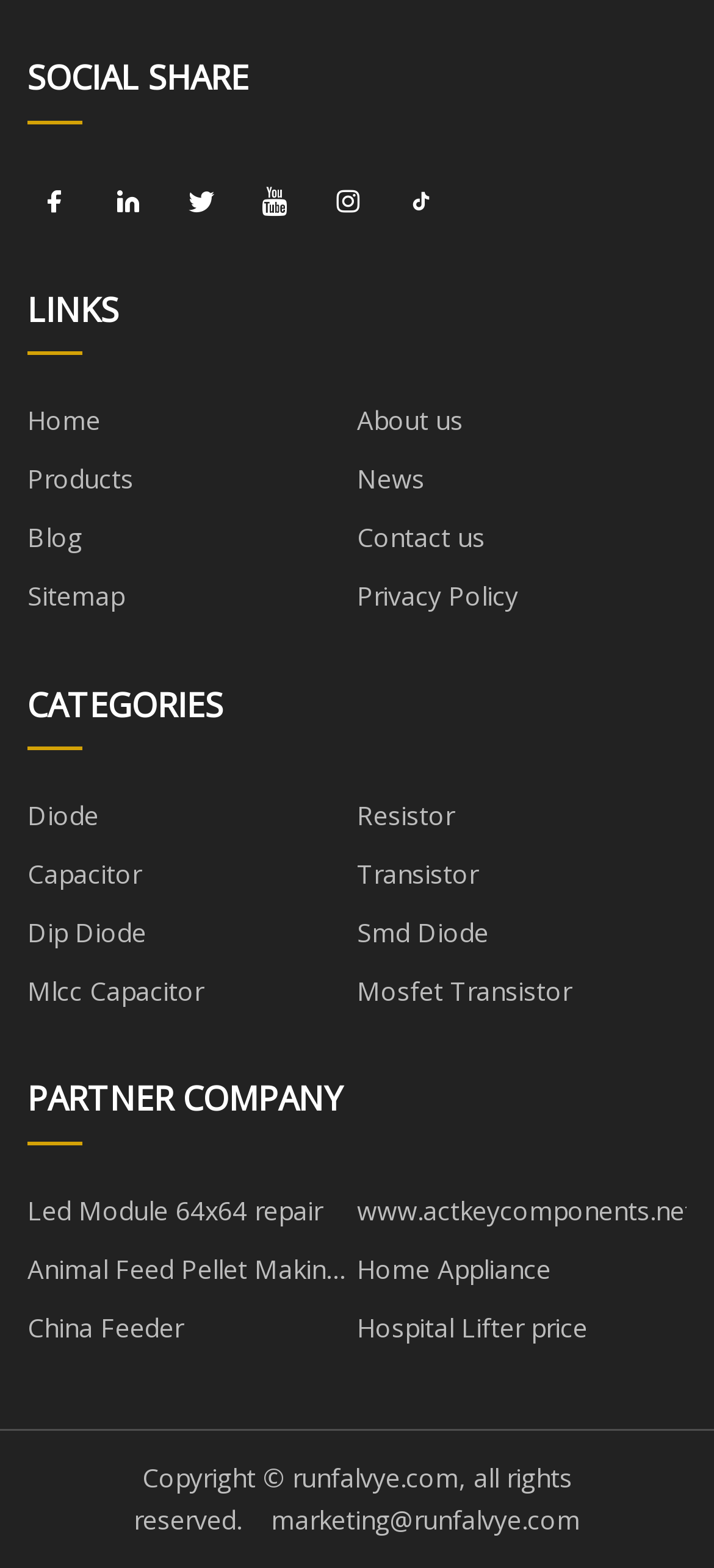Please find the bounding box coordinates of the element that must be clicked to perform the given instruction: "Go to Home page". The coordinates should be four float numbers from 0 to 1, i.e., [left, top, right, bottom].

[0.038, 0.25, 0.5, 0.287]